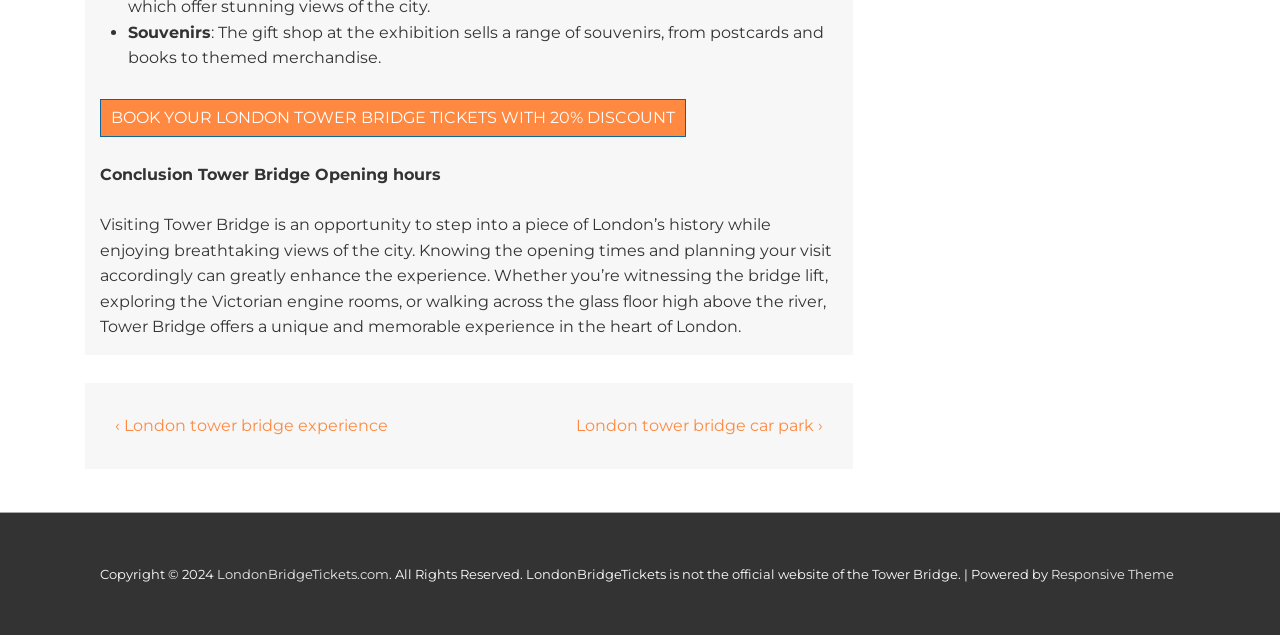Determine the bounding box for the described UI element: "Responsive Theme".

[0.821, 0.891, 0.917, 0.916]